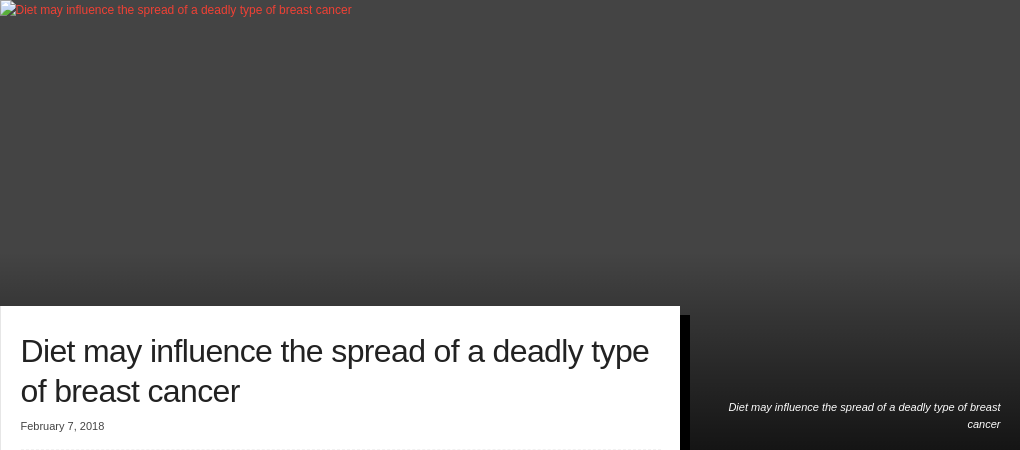What type of cancer is mentioned?
Please ensure your answer to the question is detailed and covers all necessary aspects.

The headline mentions a 'deadly type of breast cancer', indicating that the article is discussing the relationship between diet and breast cancer progression.